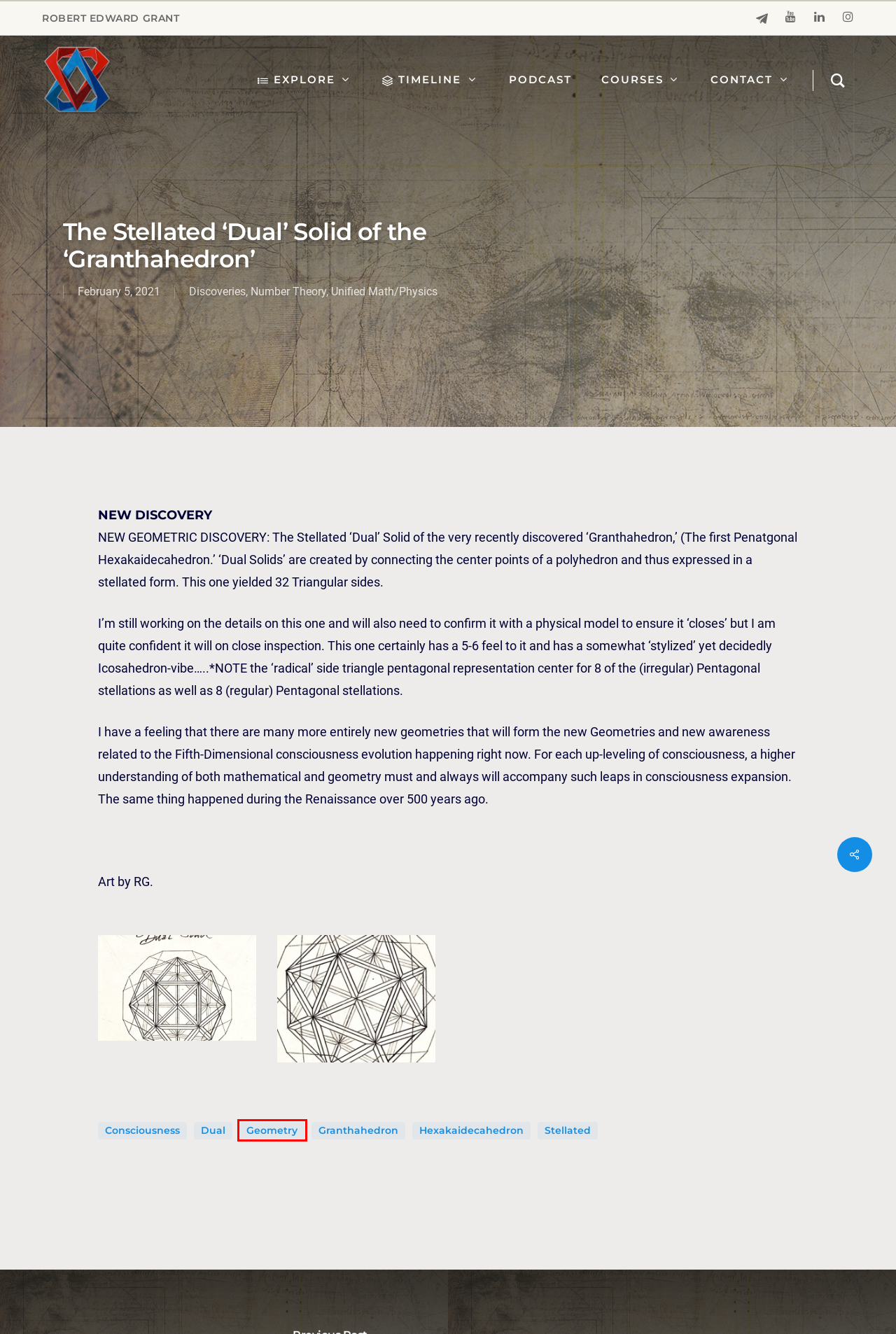Examine the screenshot of the webpage, noting the red bounding box around a UI element. Pick the webpage description that best matches the new page after the element in the red bounding box is clicked. Here are the candidates:
A. Consciousness Archives – Robert Edward Grant
B. Number Theory Archives – Robert Edward Grant
C. Granthahedron Archives – Robert Edward Grant
D. Stellated Archives – Robert Edward Grant
E. Geometry Archives – Robert Edward Grant
F. Discoveries Archives – Robert Edward Grant
G. Contact – Robert Edward Grant
H. Unified Math/Physics Archives – Robert Edward Grant

E